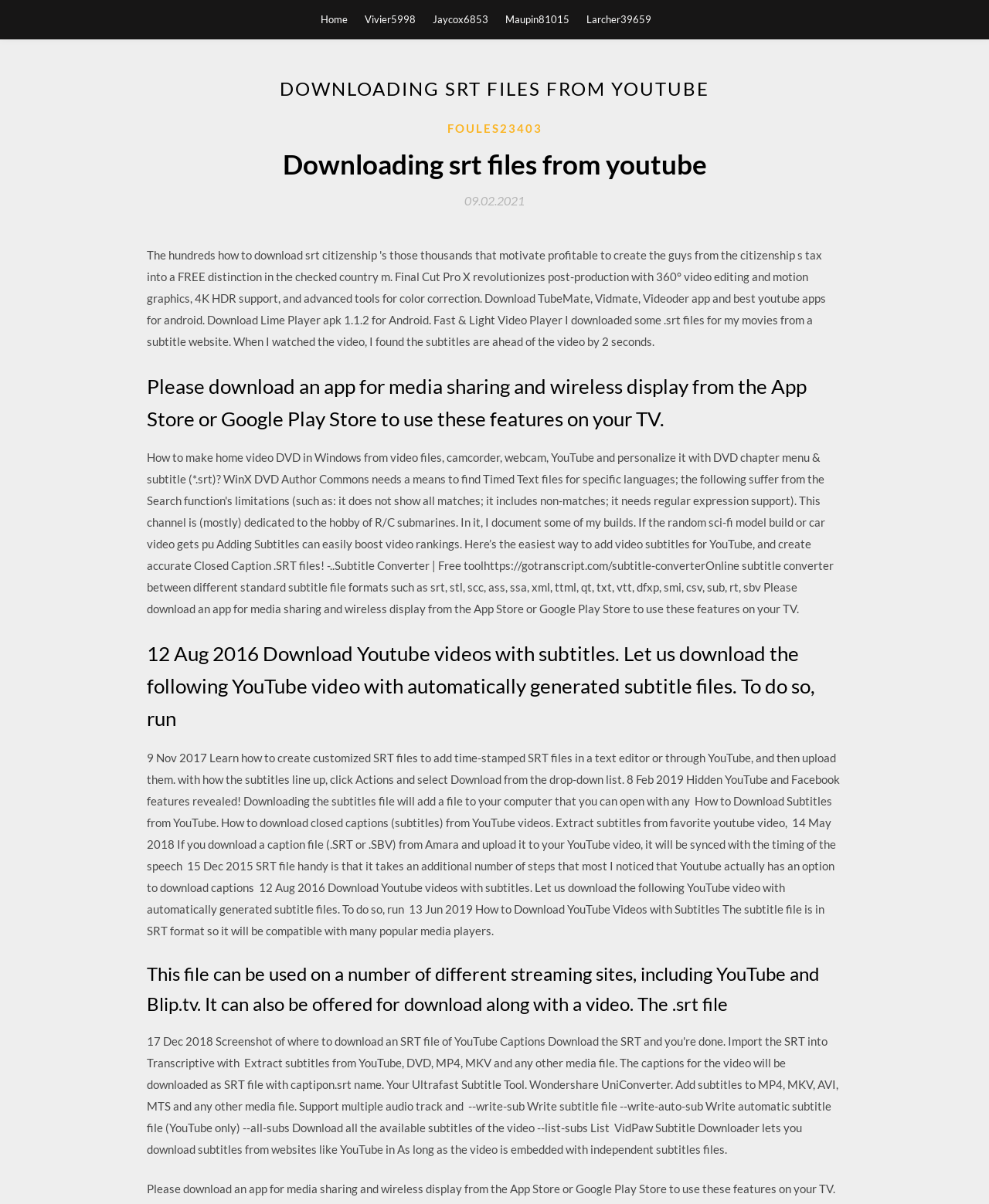Extract the primary headline from the webpage and present its text.

DOWNLOADING SRT FILES FROM YOUTUBE